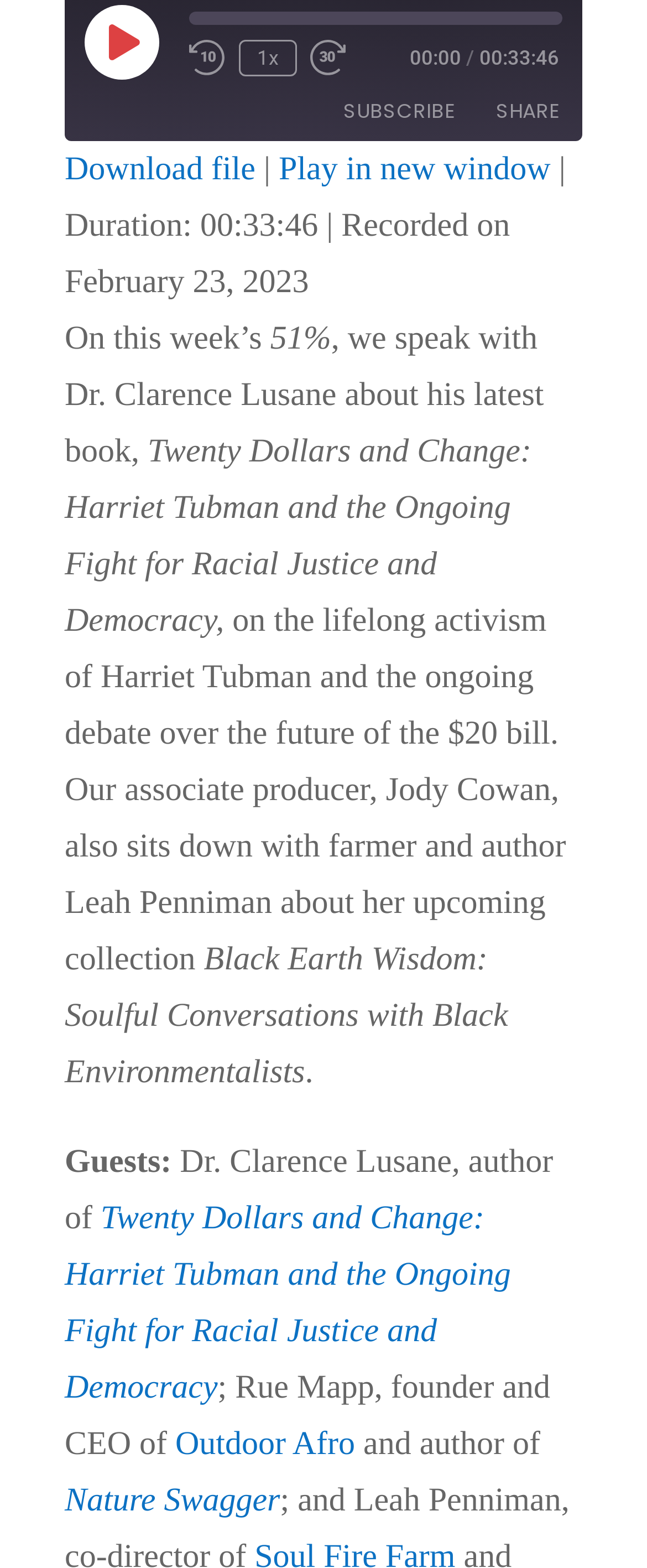Specify the bounding box coordinates (top-left x, top-left y, bottom-right x, bottom-right y) of the UI element in the screenshot that matches this description: input value="https://wamcpodcasts.org/podcast/1753-51/" title="Episode URL" value="https://wamcpodcasts.org/podcast/1753-51/"

[0.318, 0.162, 0.769, 0.194]